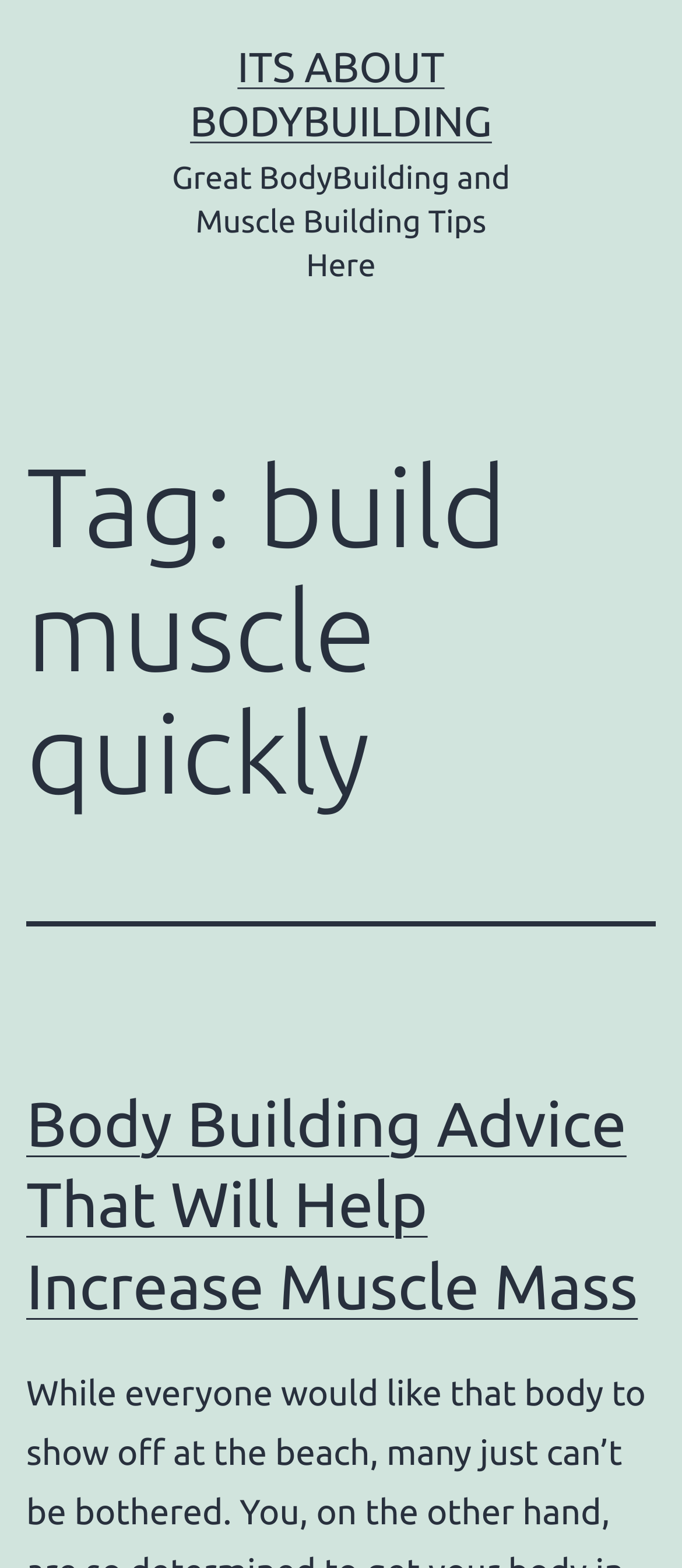Please identify and generate the text content of the webpage's main heading.

Tag: build muscle quickly